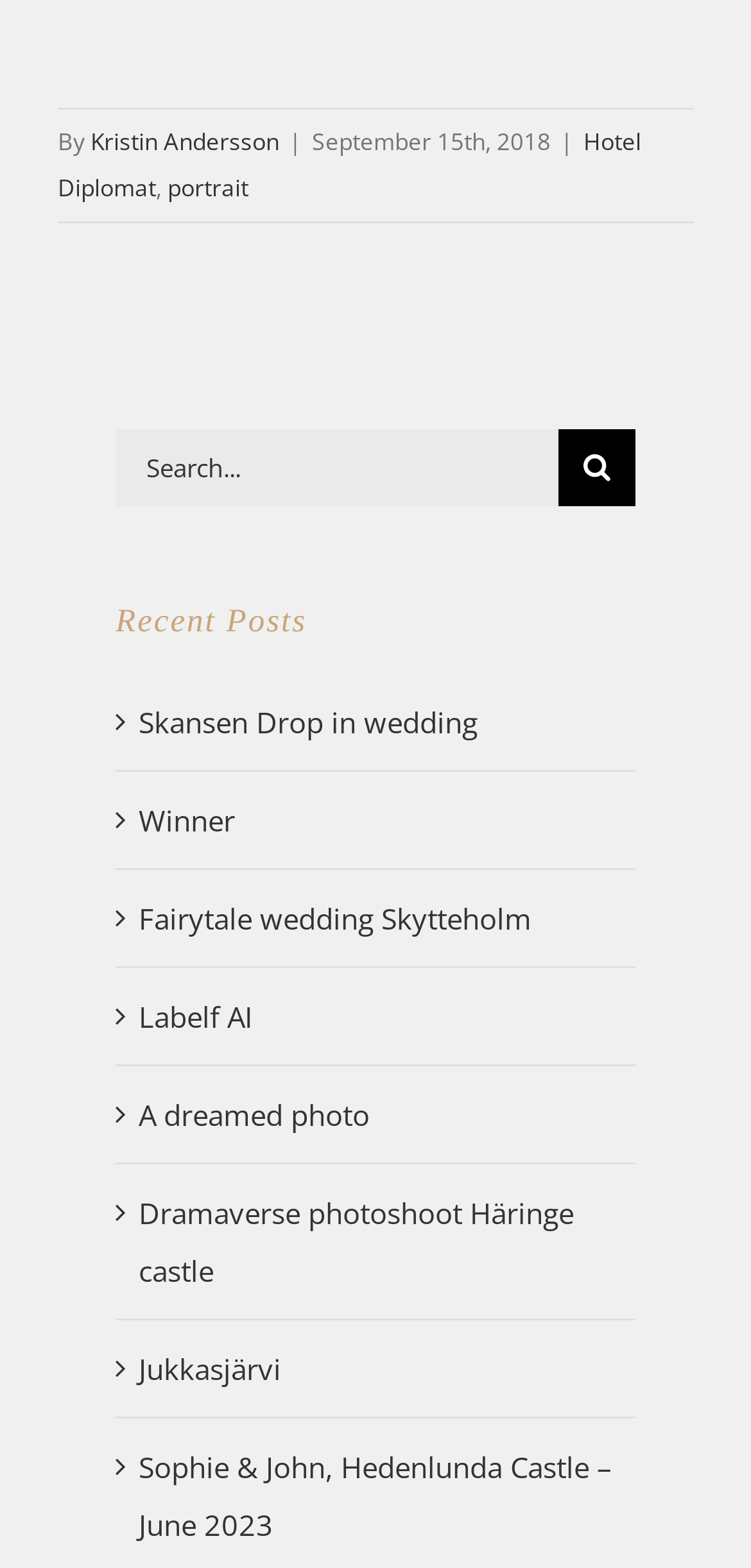Determine the bounding box coordinates of the region that needs to be clicked to achieve the task: "view blog".

None